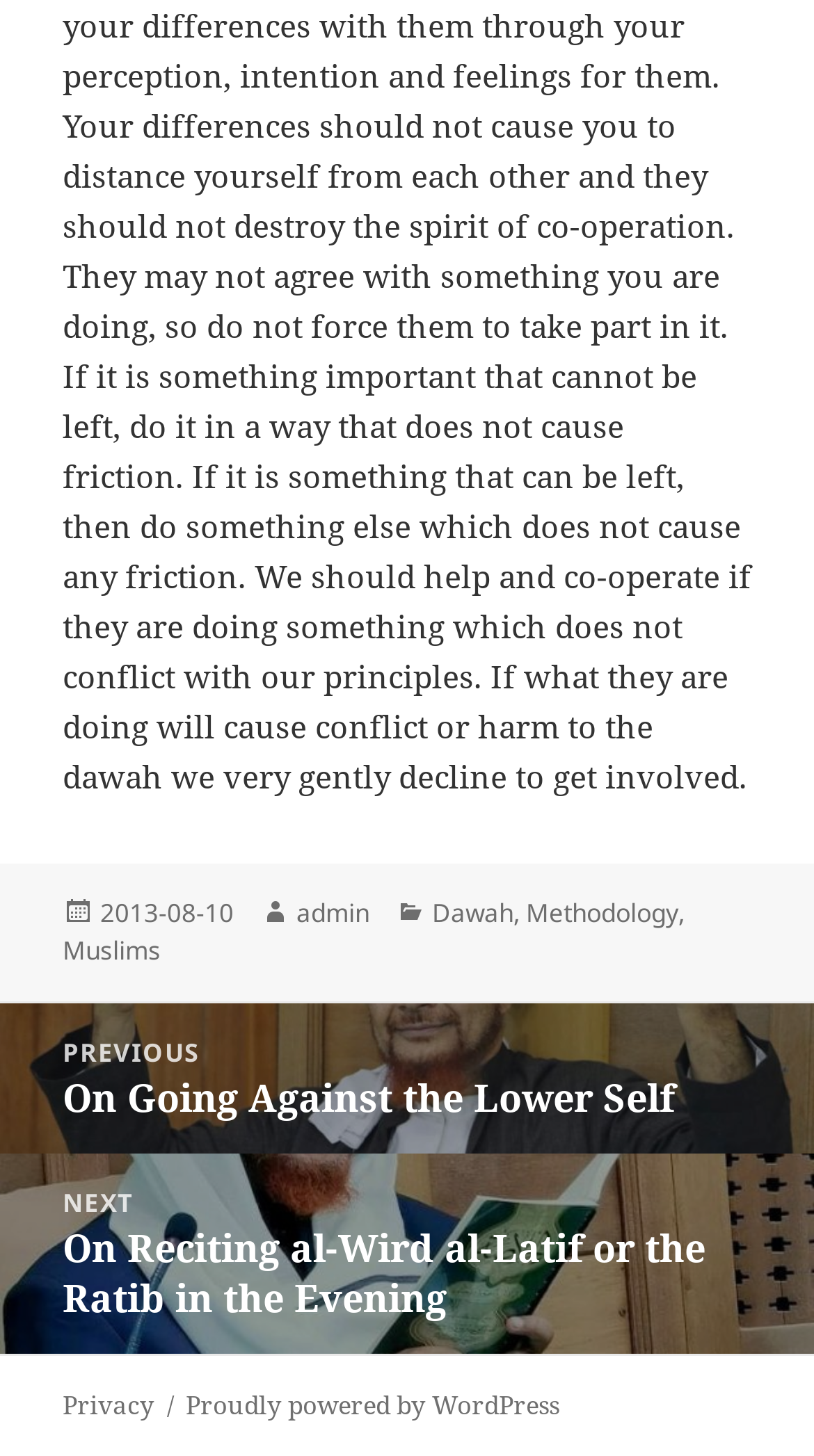Identify the bounding box coordinates of the area you need to click to perform the following instruction: "Go to privacy page".

[0.077, 0.952, 0.19, 0.978]